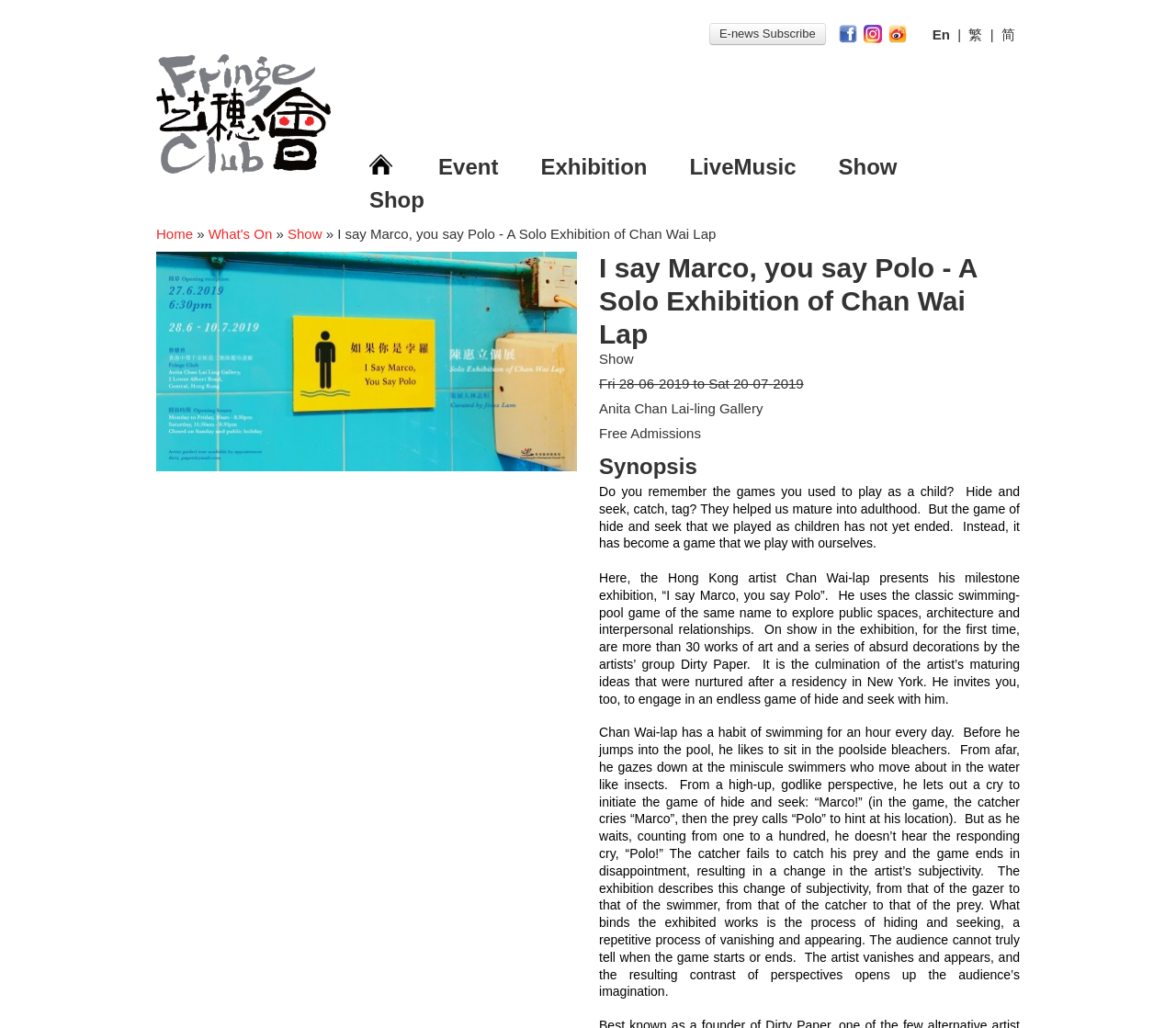Identify the bounding box coordinates for the UI element described as follows: E-news Subscribe. Use the format (top-left x, top-left y, bottom-right x, bottom-right y) and ensure all values are floating point numbers between 0 and 1.

[0.603, 0.022, 0.702, 0.044]